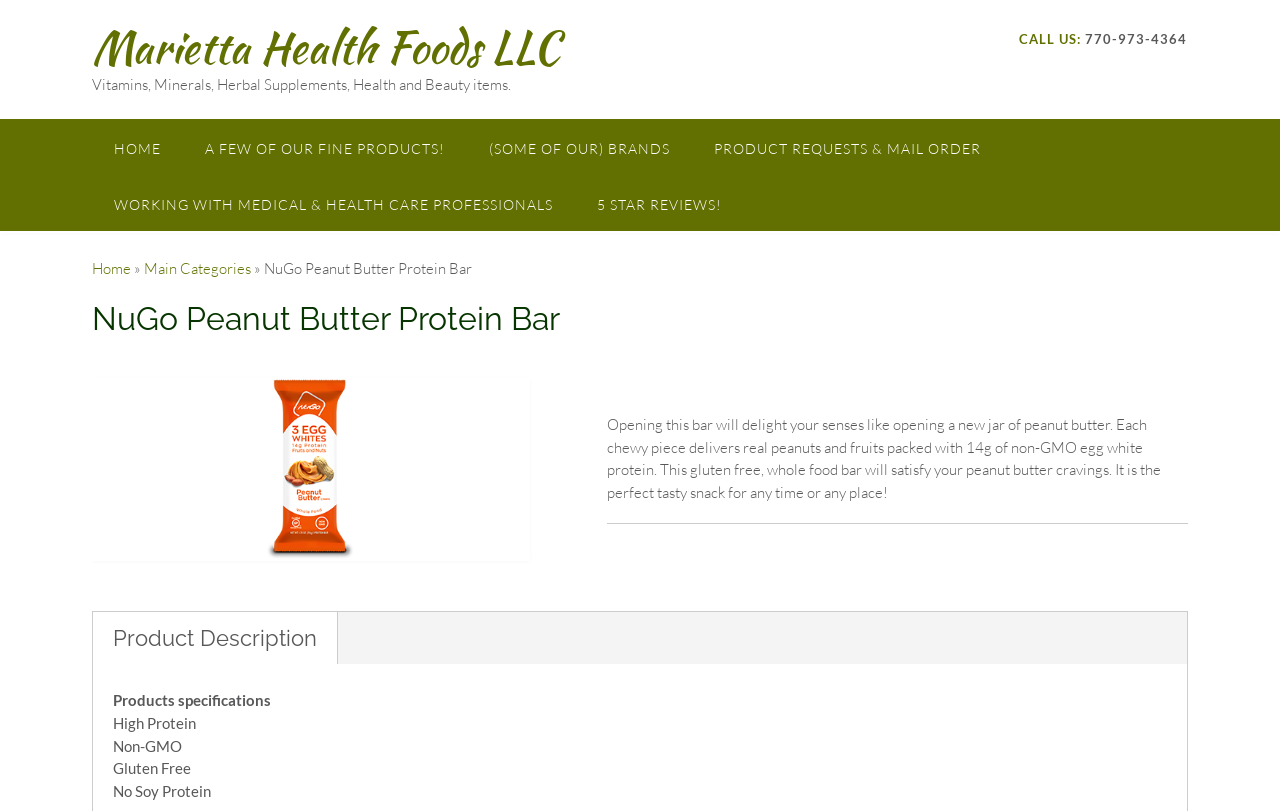Locate the bounding box coordinates of the item that should be clicked to fulfill the instruction: "View the 'Product Description'".

[0.088, 0.771, 0.248, 0.803]